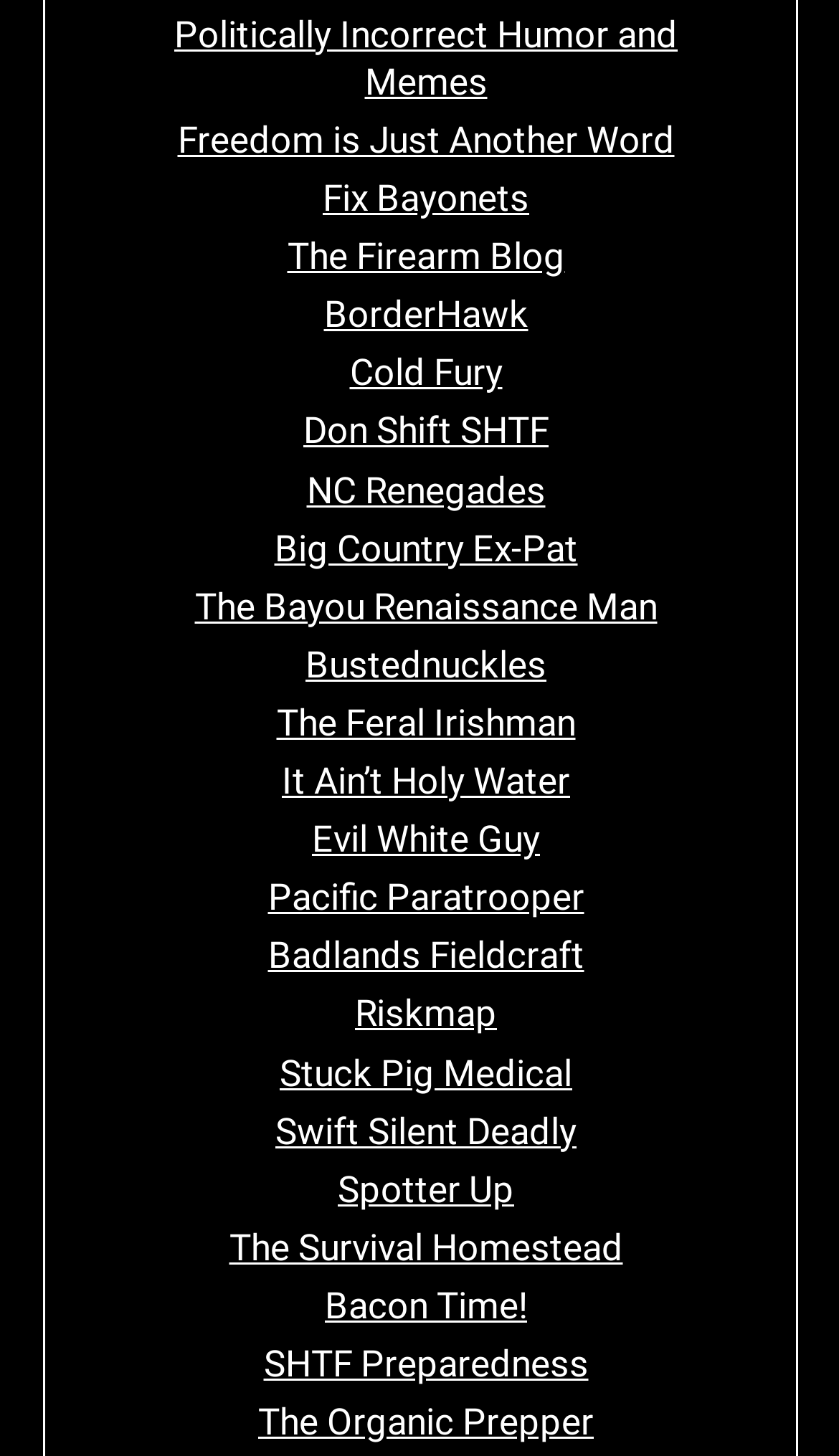Please identify the bounding box coordinates of the clickable area that will fulfill the following instruction: "Go to 'Cold Fury'". The coordinates should be in the format of four float numbers between 0 and 1, i.e., [left, top, right, bottom].

[0.417, 0.241, 0.599, 0.271]